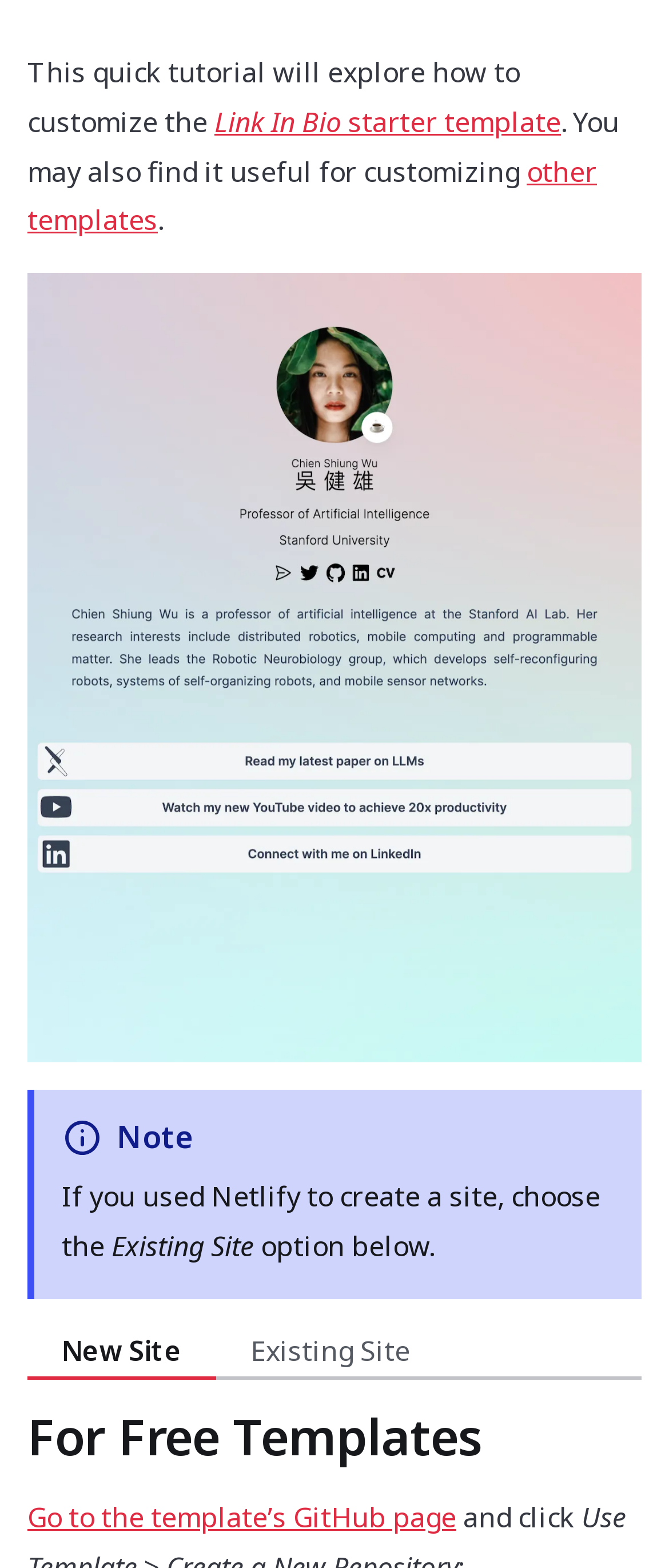Bounding box coordinates are given in the format (top-left x, top-left y, bottom-right x, bottom-right y). All values should be floating point numbers between 0 and 1. Provide the bounding box coordinate for the UI element described as: New Site

[0.041, 0.846, 0.323, 0.88]